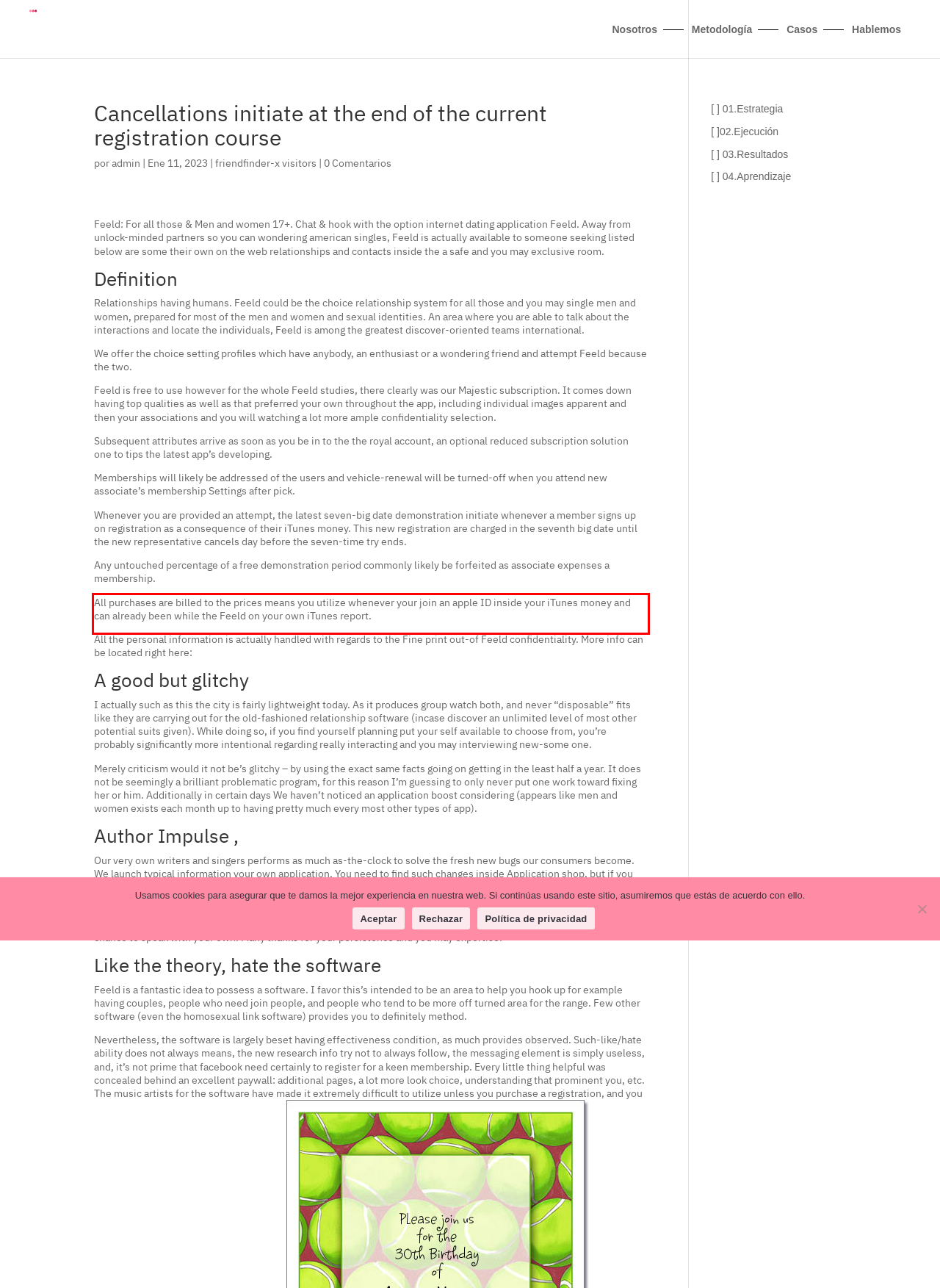Review the webpage screenshot provided, and perform OCR to extract the text from the red bounding box.

All purchases are billed to the prices means you utilize whenever your join an apple ID inside your iTunes money and can already been while the Feeld on your own iTunes report.